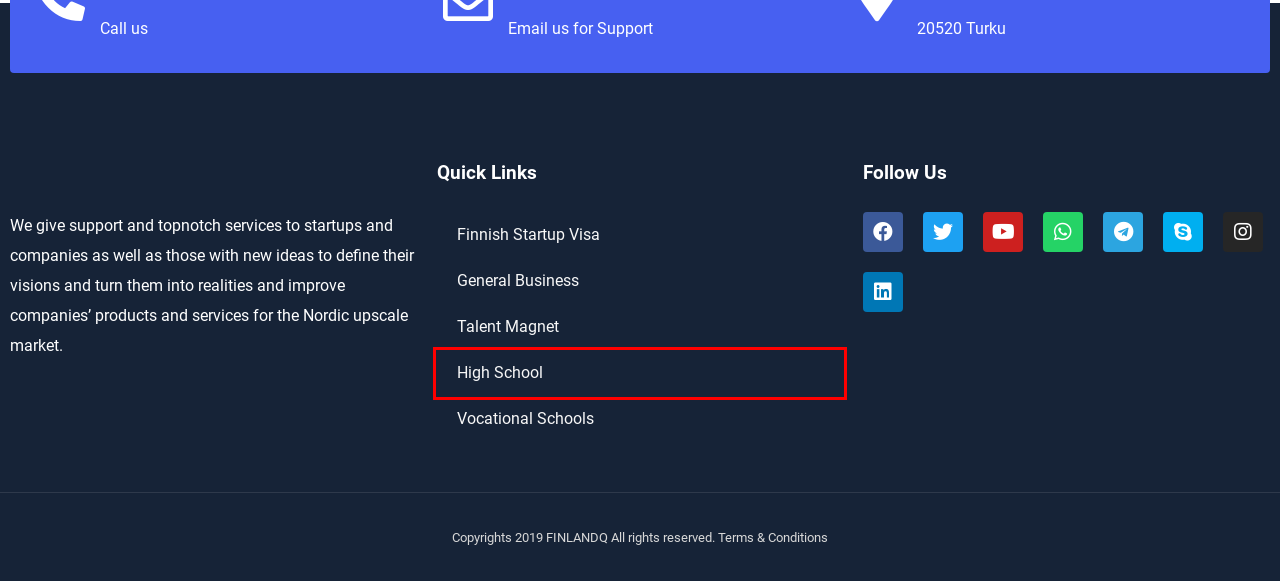Examine the screenshot of the webpage, which includes a red bounding box around an element. Choose the best matching webpage description for the page that will be displayed after clicking the element inside the red bounding box. Here are the candidates:
A. Services - Finland Startup Visa & Company Registration In Finland
B. blog Archives - Finland Startup Visa & Company Registration In Finland
C. High School - Finland Startup Visa & Company Registration In Finland
D. Home - Finland Startup Visa & Company Registration In Finland
E. Finnish Startup Visa - Finland Startup Visa & Company Registration In Finland
F. General Business - Finland Startup Visa & Company Registration In Finland
G. News Archives - Finland Startup Visa & Company Registration In Finland
H. Get in Touch - Finland Startup Visa & Company Registration In Finland

C